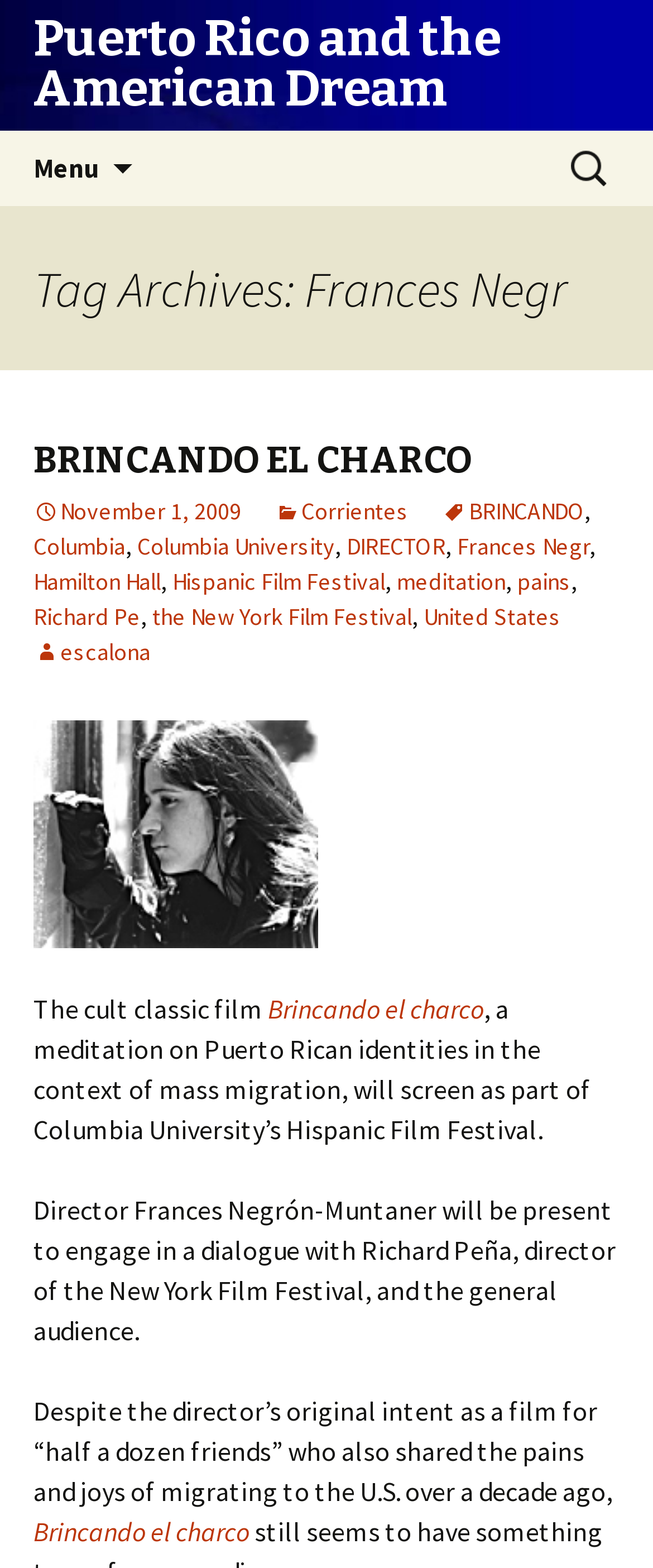Could you highlight the region that needs to be clicked to execute the instruction: "Click on the menu button"?

[0.0, 0.083, 0.203, 0.131]